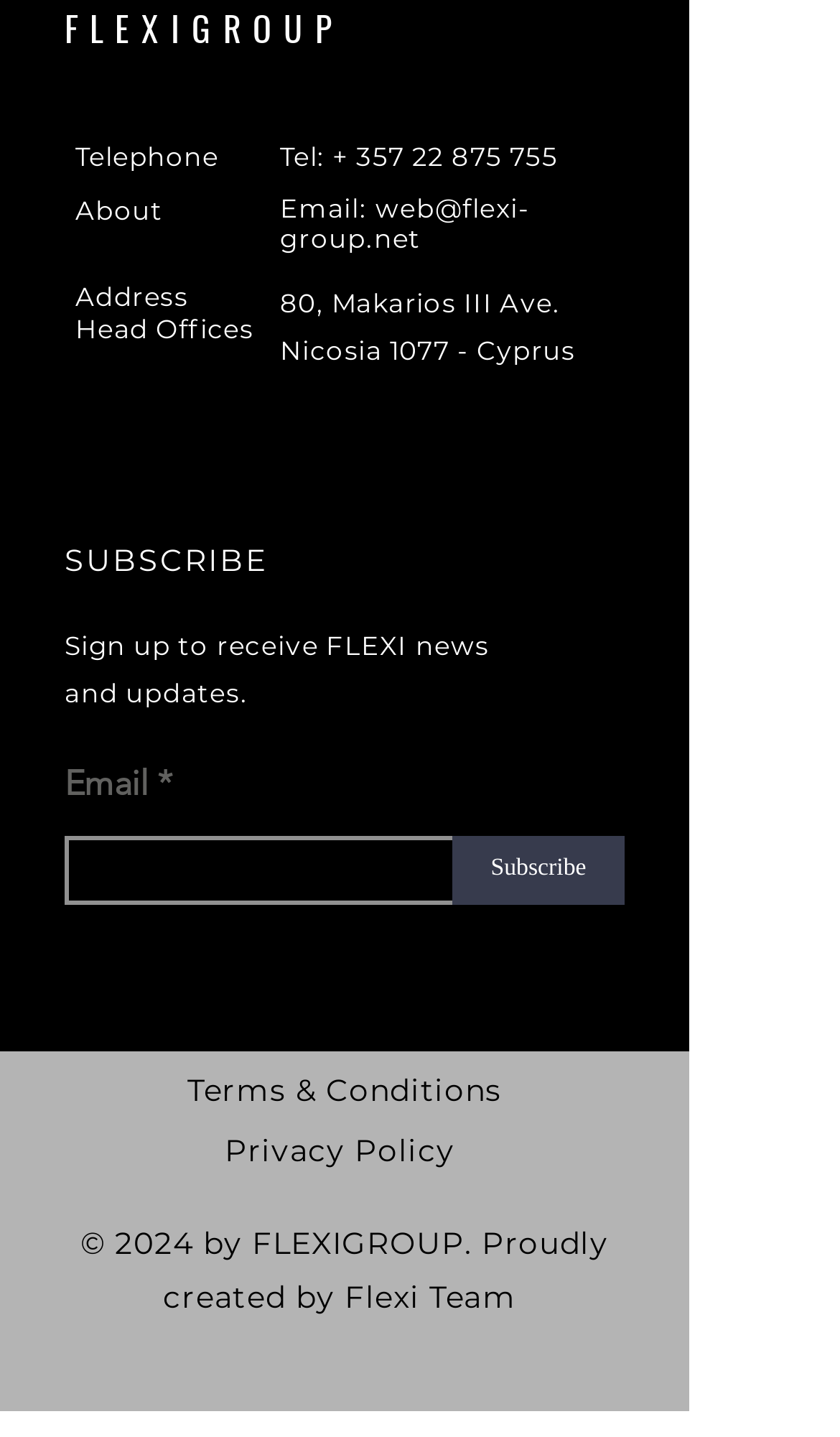Use the information in the screenshot to answer the question comprehensively: What social media platforms are linked?

The social media platforms linked are LinkedIn and Facebook, which are part of the 'Social Bar' list at the bottom of the webpage.